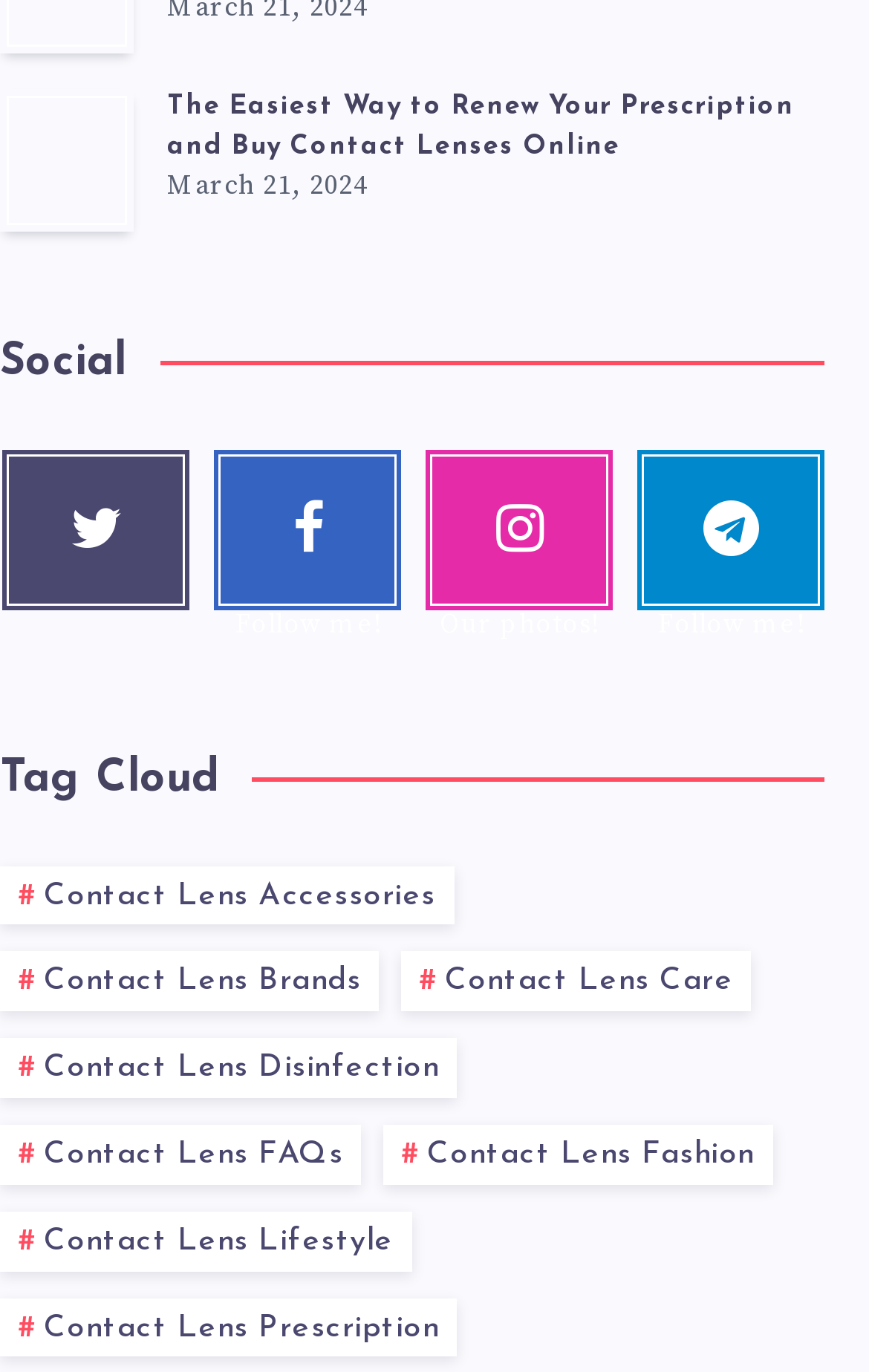Answer the following query concisely with a single word or phrase:
What is the position of the 'Tag Cloud' heading?

Middle